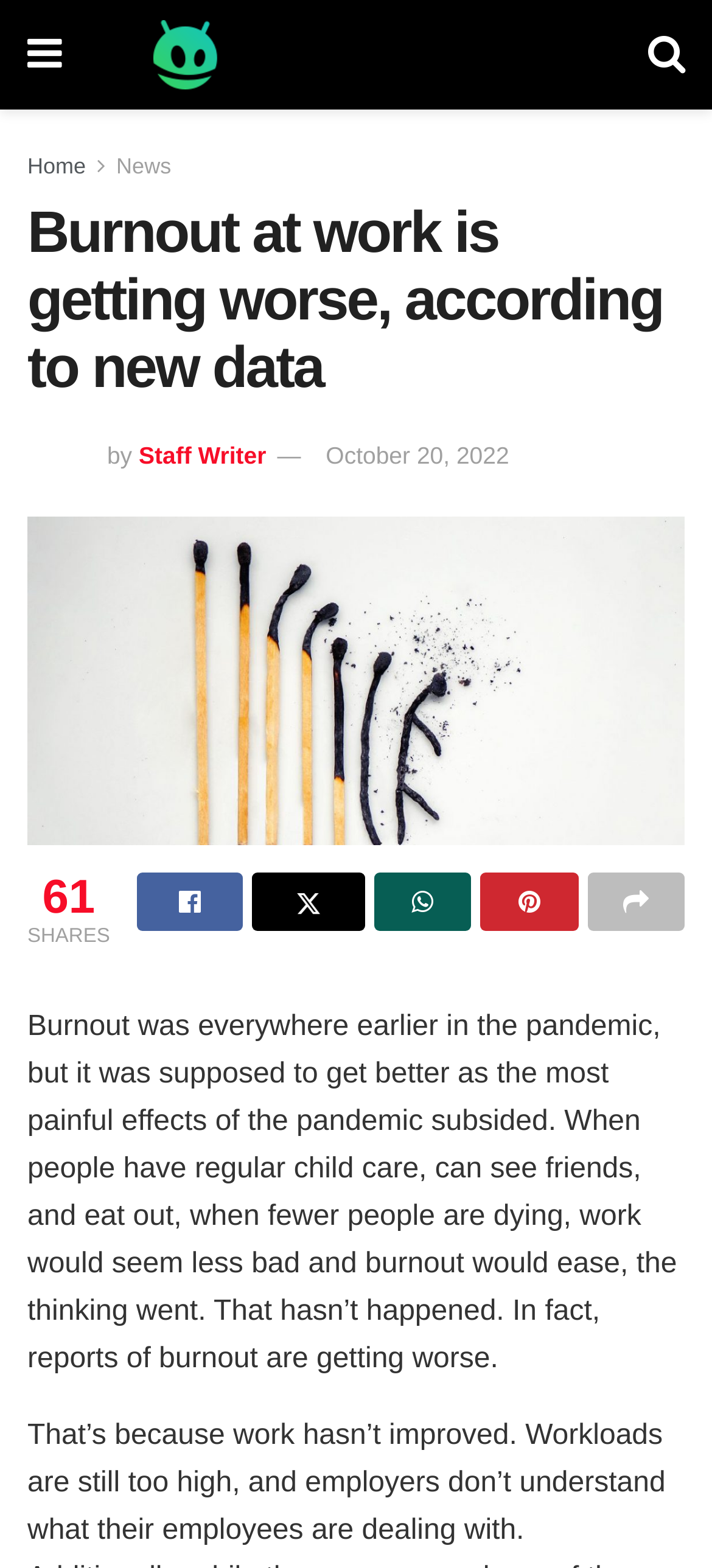How many shares does the article have?
Please use the image to deliver a detailed and complete answer.

I found the share count by looking at the static text element with the text '61' and a preceding 'SHARES' text, which suggests that it is the number of times the article has been shared.